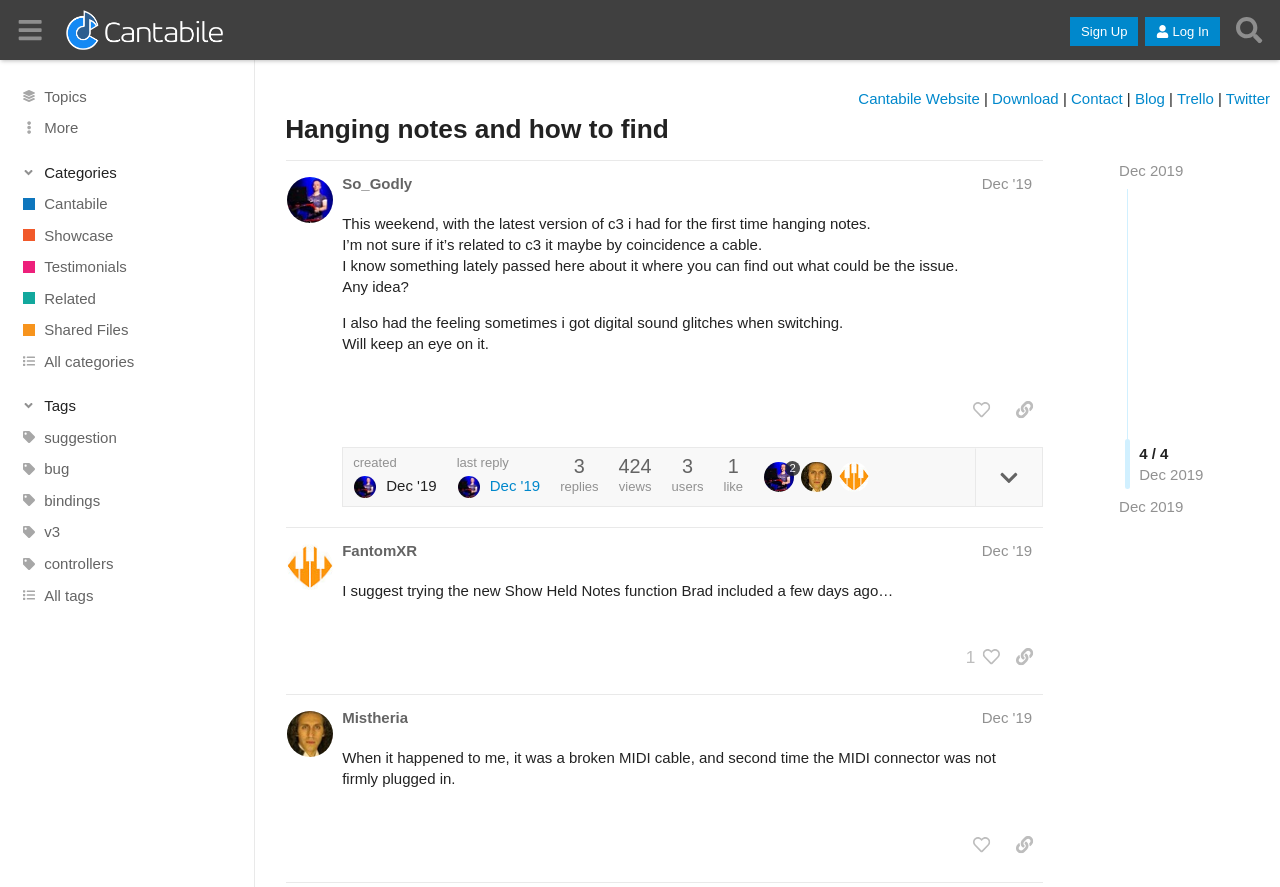Who is the author of the post?
Using the image as a reference, answer the question in detail.

I found the answer by looking at the post section, where it says 'post #1 by @So_Godly'. This indicates that So_Godly is the author of the post.